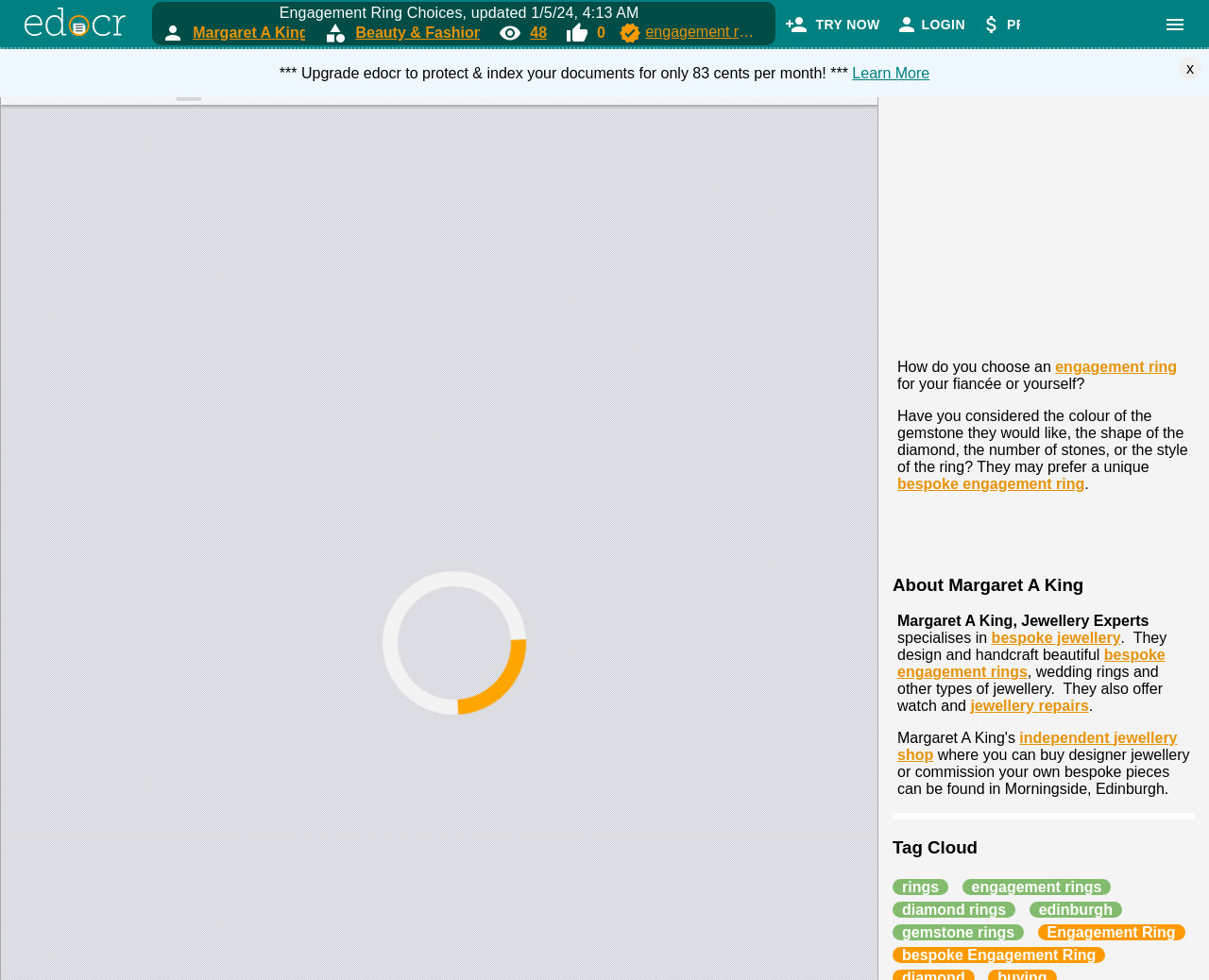Respond with a single word or phrase to the following question:
What is the type of ring mentioned in the article?

Bespoke engagement ring